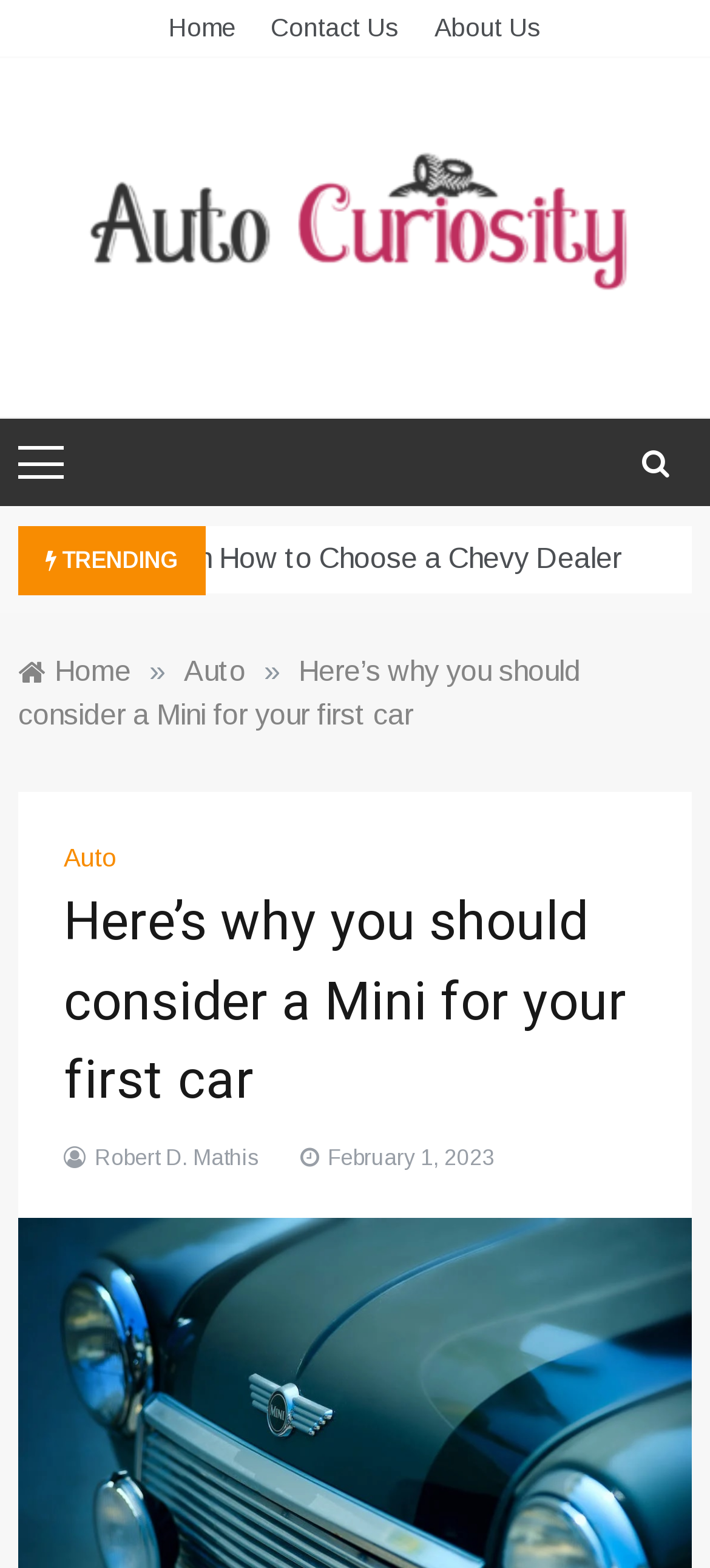Find and specify the bounding box coordinates that correspond to the clickable region for the instruction: "check the author of the article".

[0.133, 0.73, 0.364, 0.746]